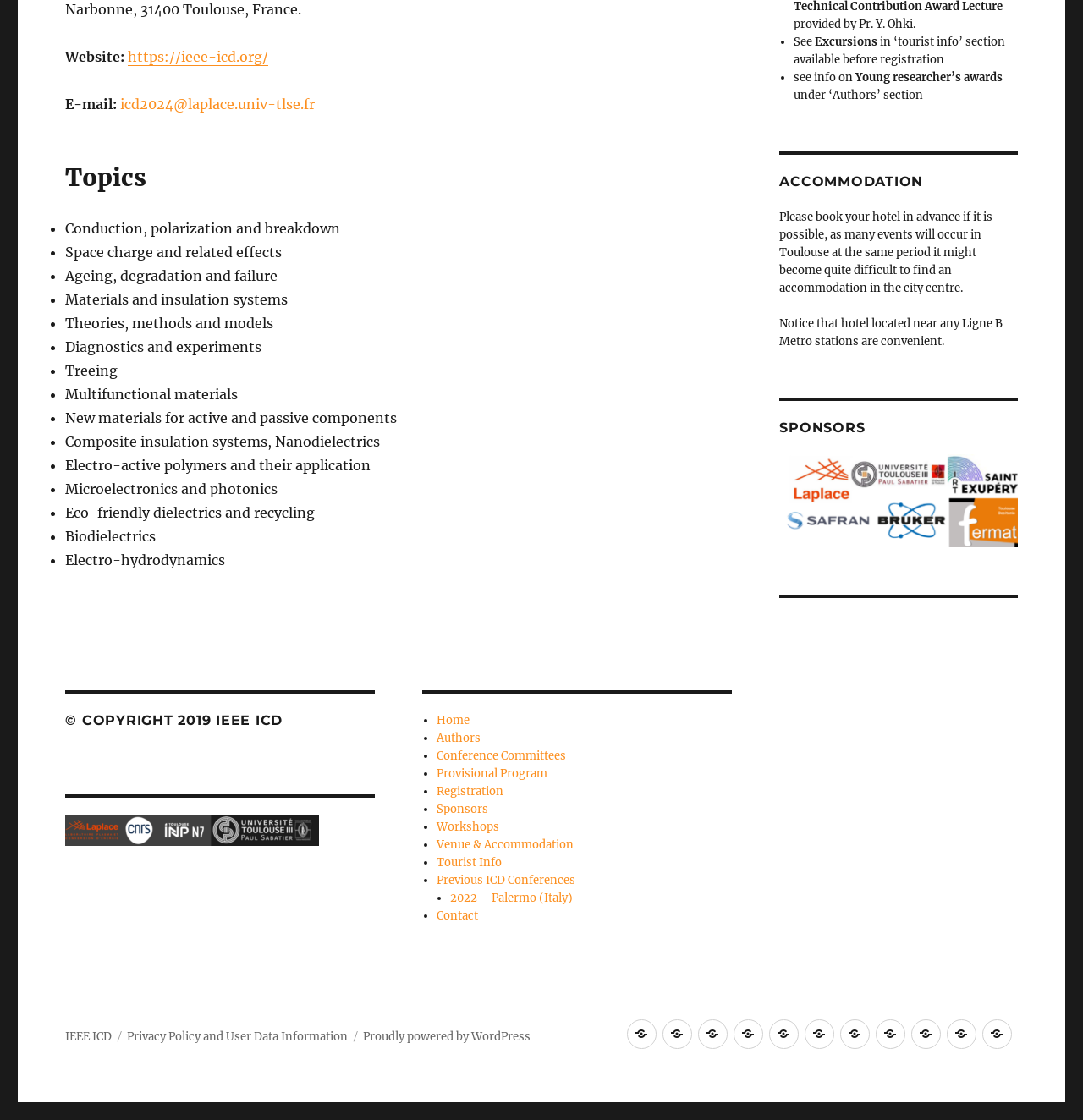Please provide the bounding box coordinates for the element that needs to be clicked to perform the instruction: "Visit the 'Authors' page". The coordinates must consist of four float numbers between 0 and 1, formatted as [left, top, right, bottom].

[0.403, 0.652, 0.443, 0.665]